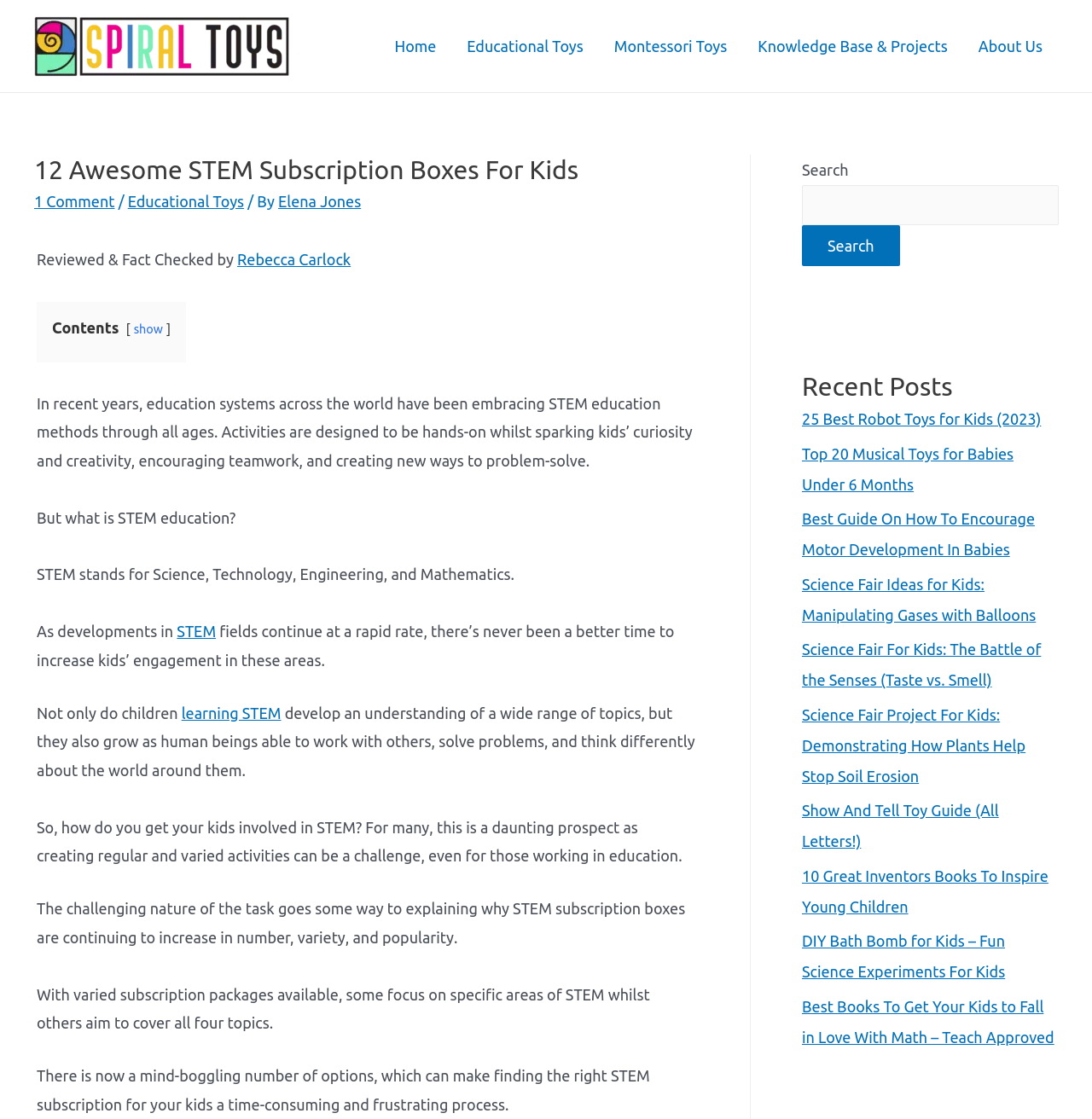Specify the bounding box coordinates of the area to click in order to execute this command: 'Search for something'. The coordinates should consist of four float numbers ranging from 0 to 1, and should be formatted as [left, top, right, bottom].

[0.734, 0.165, 0.97, 0.201]